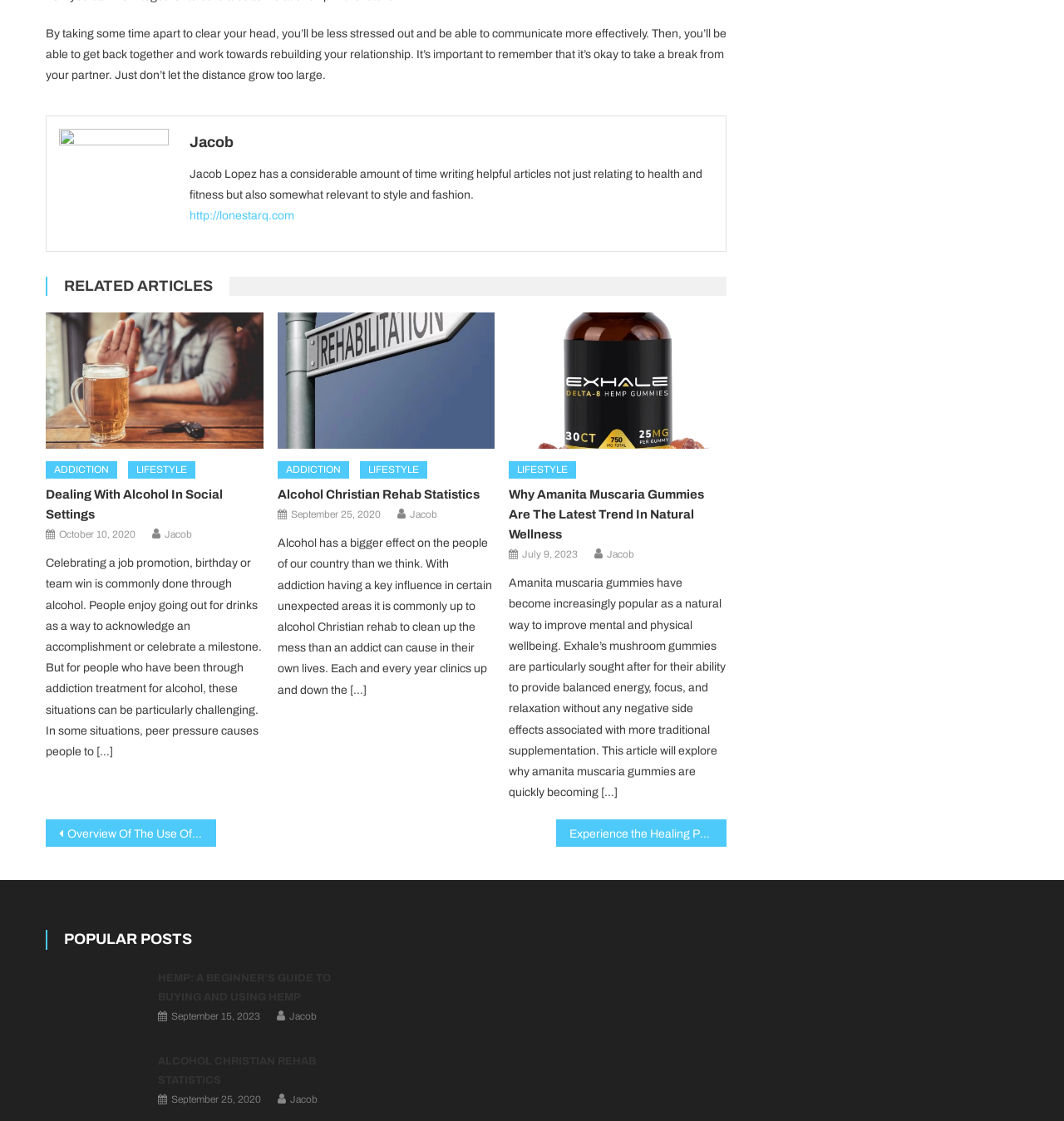Pinpoint the bounding box coordinates of the area that should be clicked to complete the following instruction: "Read the article about dealing with alcohol in social settings". The coordinates must be given as four float numbers between 0 and 1, i.e., [left, top, right, bottom].

[0.043, 0.279, 0.248, 0.4]